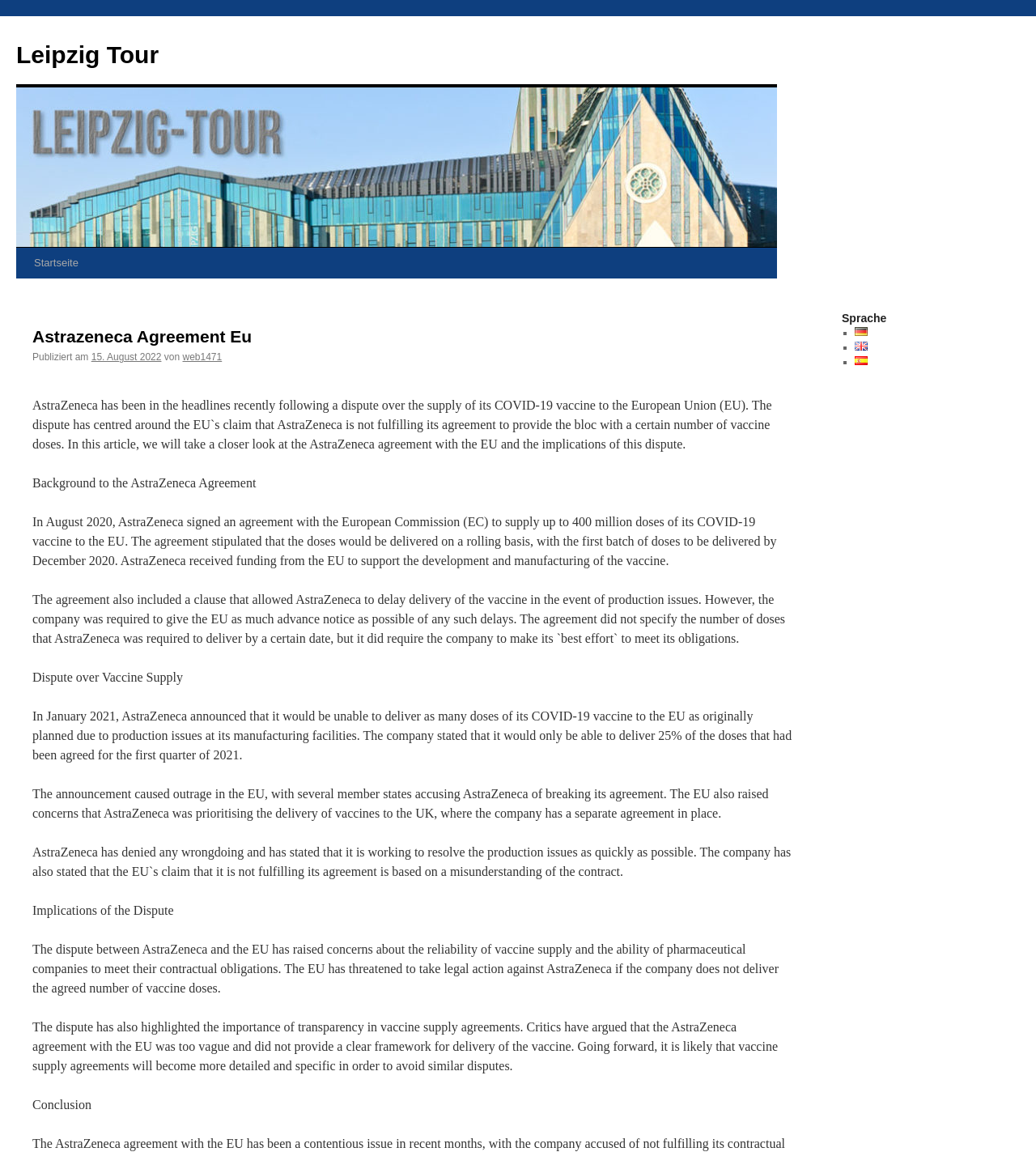Please determine the bounding box coordinates of the element's region to click in order to carry out the following instruction: "Read the article published on 15. August 2022". The coordinates should be four float numbers between 0 and 1, i.e., [left, top, right, bottom].

[0.088, 0.305, 0.156, 0.315]